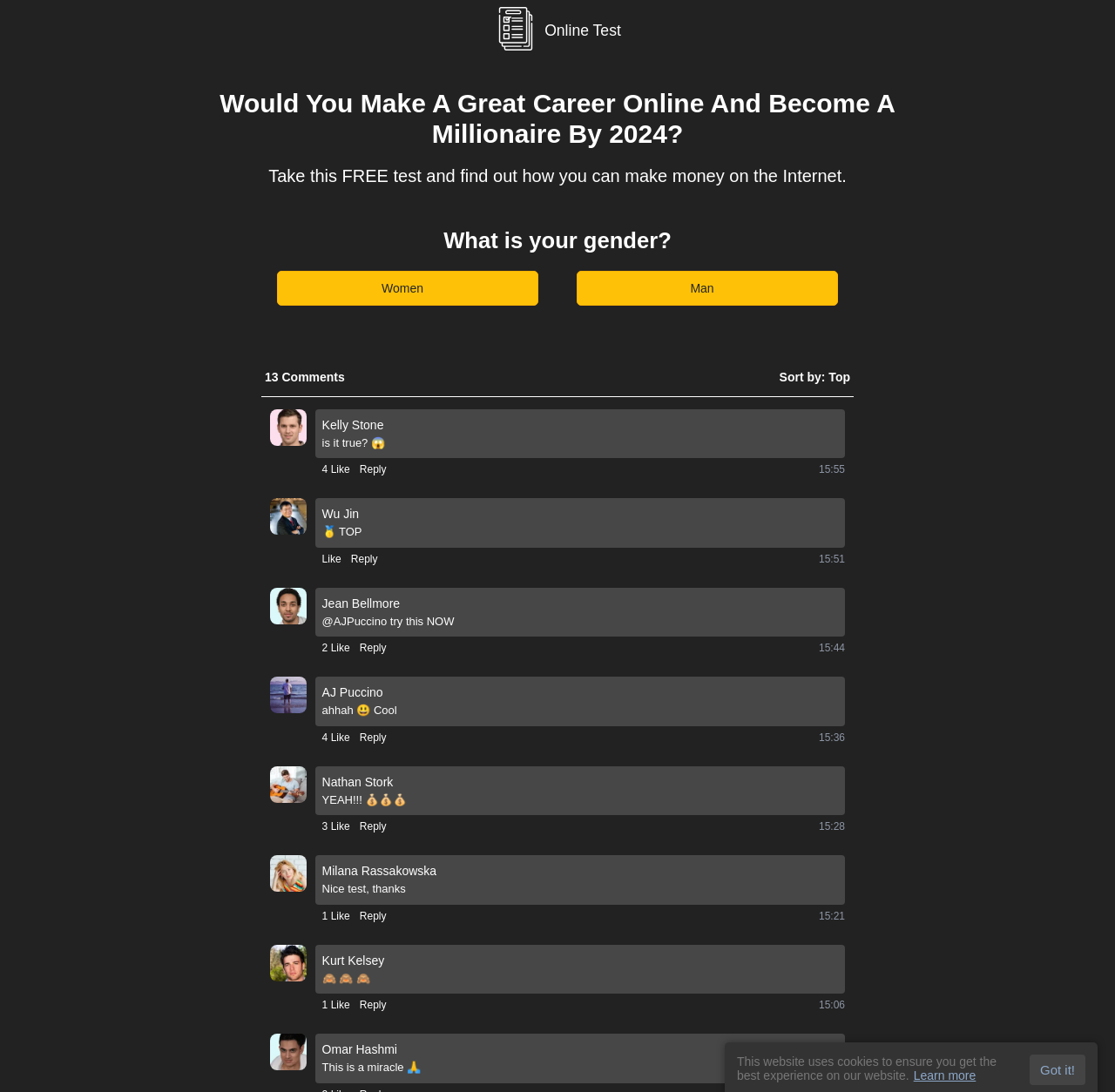Provide an in-depth caption for the elements present on the webpage.

This webpage appears to be a survey or quiz platform, with a focus on online careers and making money on the internet. At the top, there is a logo image and a heading that reads "Participate in Our Exclusive Online Survey: Share Your Insight". Below this, there are two more headings that ask if the user would make a great career online and become a millionaire by 2024, and invite them to take a free test to find out.

The main content of the page is a series of comments or posts from various users, each with a profile picture, a short message, and buttons to like and reply. There are 9 such posts in total, each with a different user and message. The posts are arranged in a vertical column, with the most recent ones at the top.

To the left of the comments section, there is a question "What is your gender?" with two buttons to select "Women" or "Man". Below this, there is a small section with a heading "13" and a button "Comments", which may be a sorting or filtering option.

At the very bottom of the page, there is a notice about the website using cookies, with a link to "Learn more" and a button to "Got it!" to acknowledge the notice.